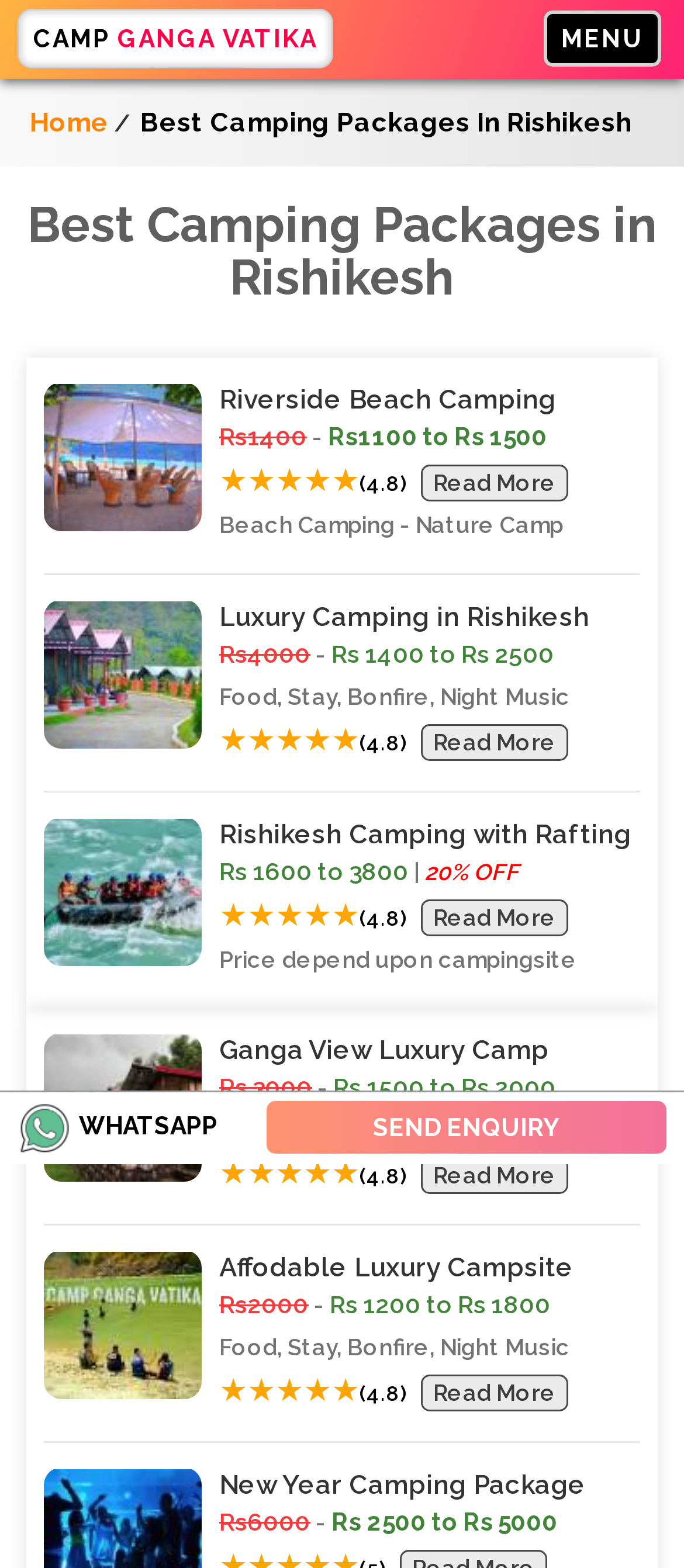Locate the bounding box coordinates of the element I should click to achieve the following instruction: "Contact via WhatsApp".

[0.015, 0.698, 0.318, 0.741]